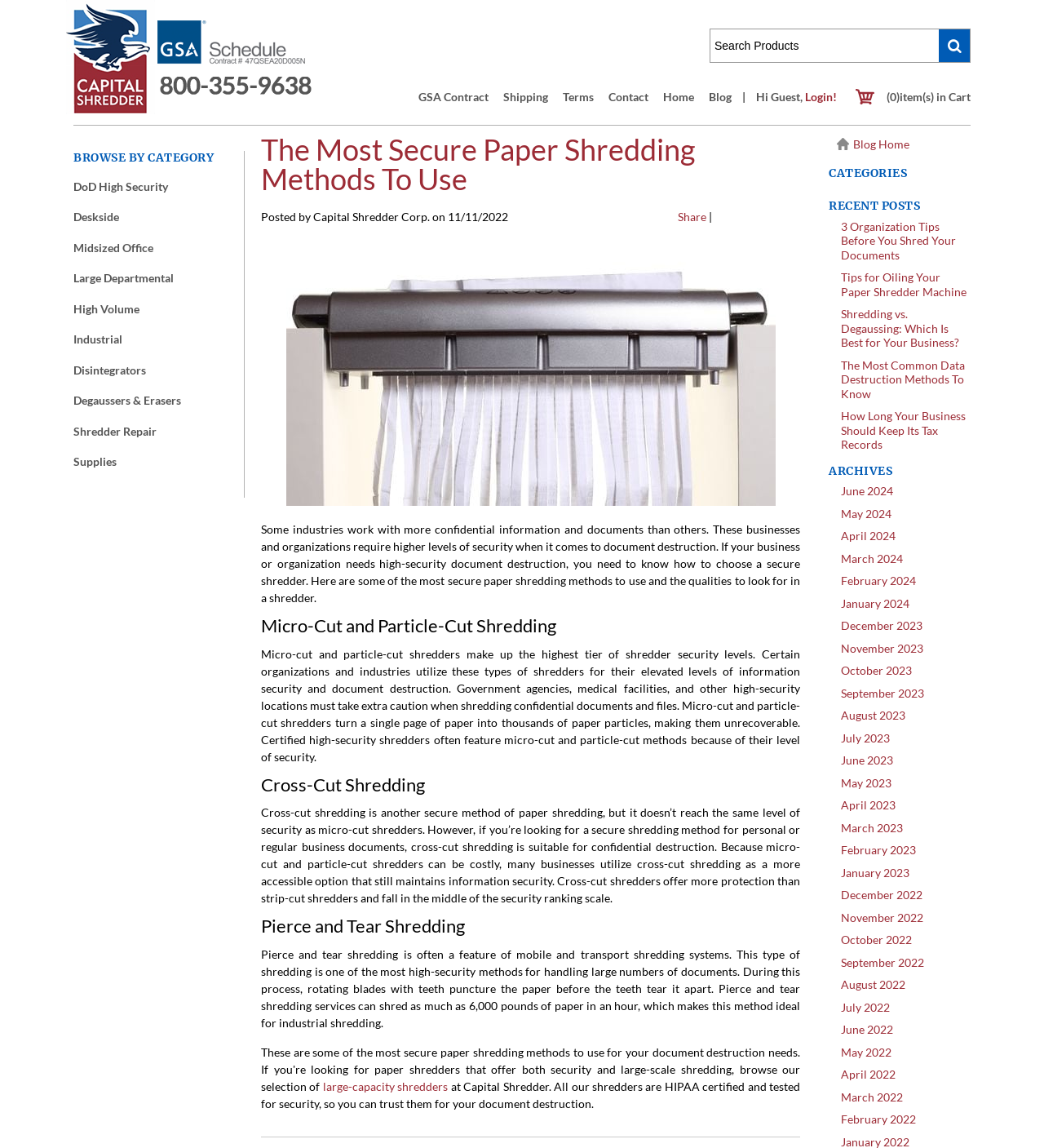Identify the bounding box coordinates of the region that should be clicked to execute the following instruction: "Login to your account".

[0.771, 0.078, 0.802, 0.09]